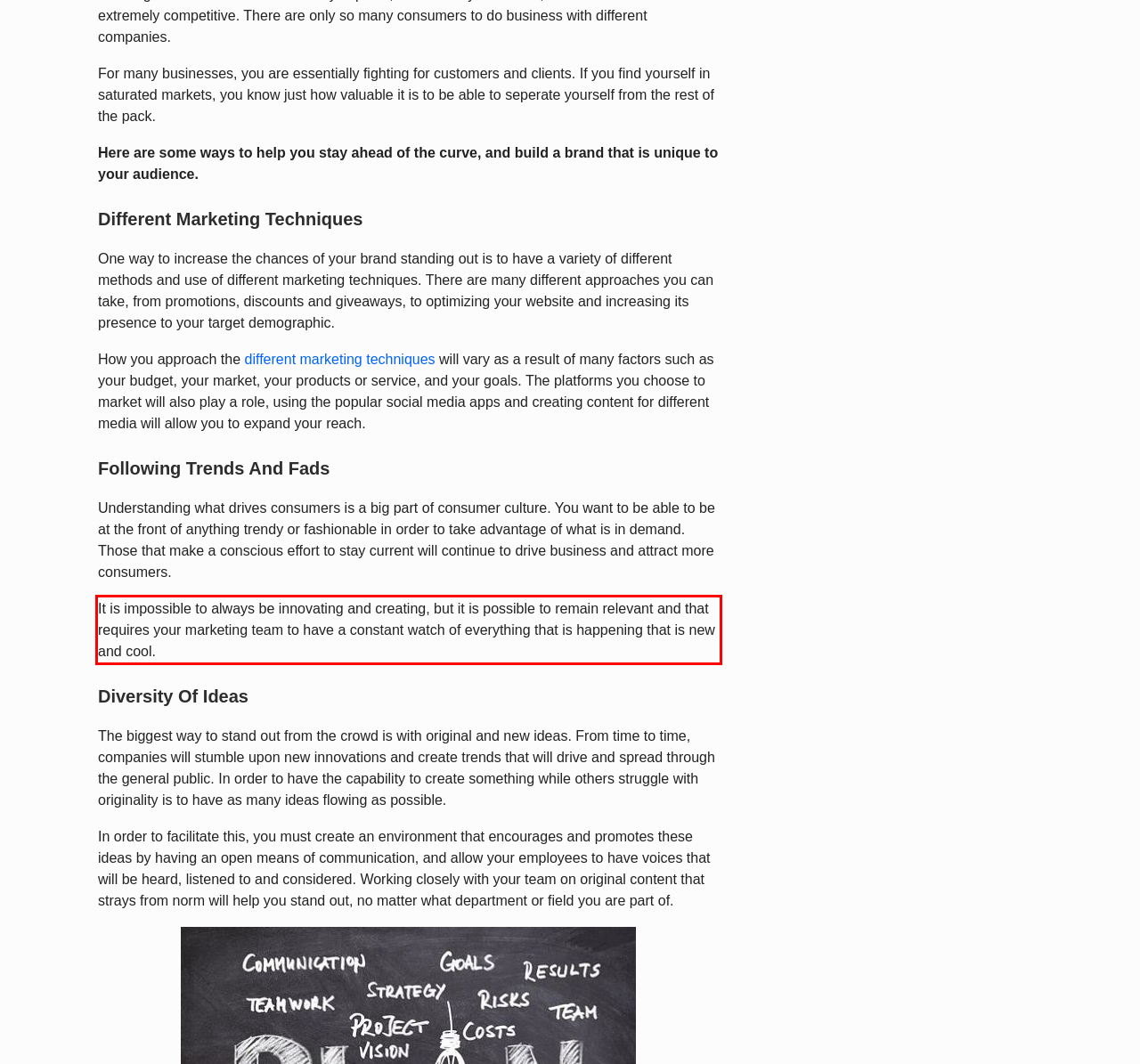Review the screenshot of the webpage and recognize the text inside the red rectangle bounding box. Provide the extracted text content.

It is impossible to always be innovating and creating, but it is possible to remain relevant and that requires your marketing team to have a constant watch of everything that is happening that is new and cool.